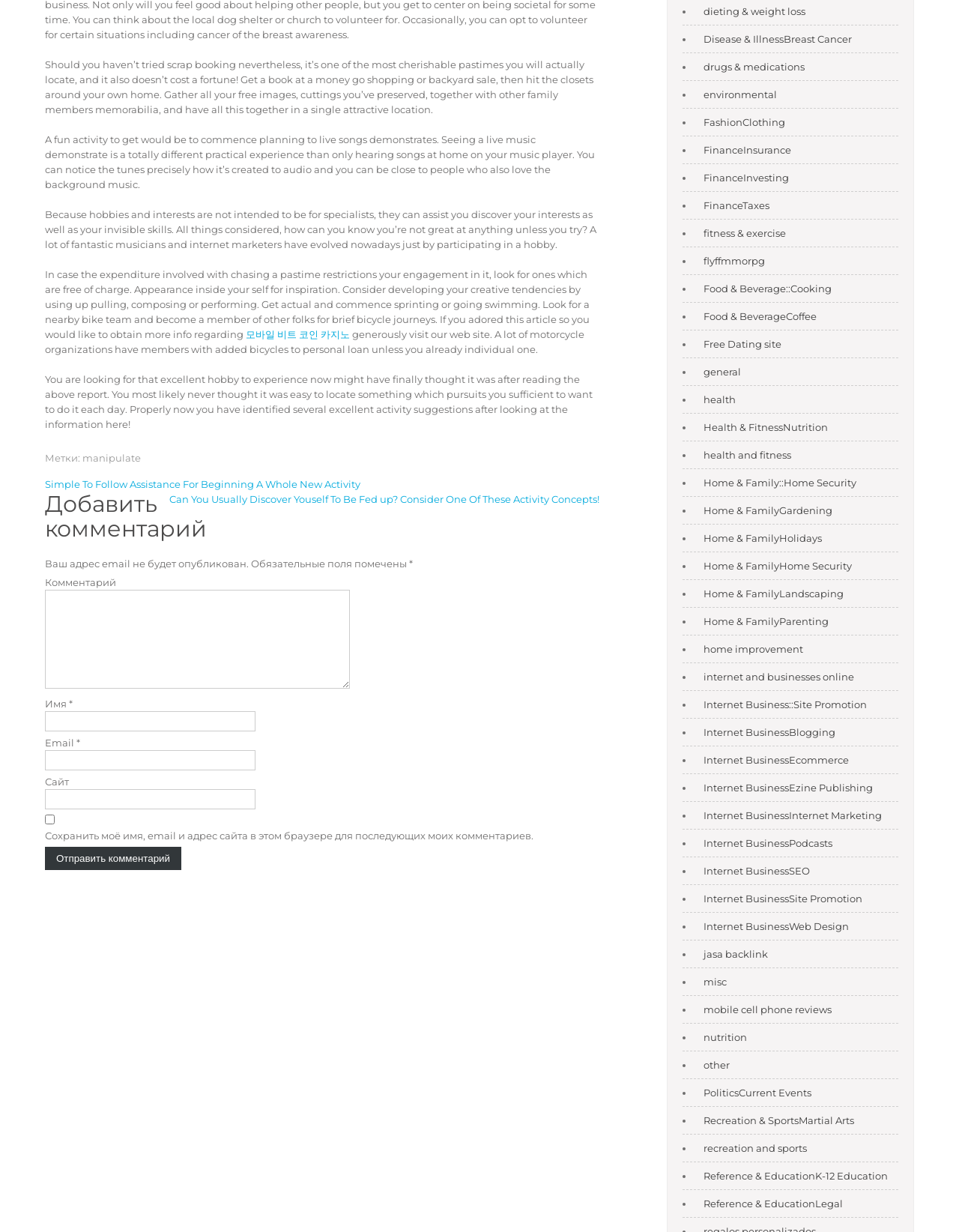Please identify the bounding box coordinates of the element I need to click to follow this instruction: "Click the link to read about dieting and weight loss".

[0.726, 0.003, 0.84, 0.015]